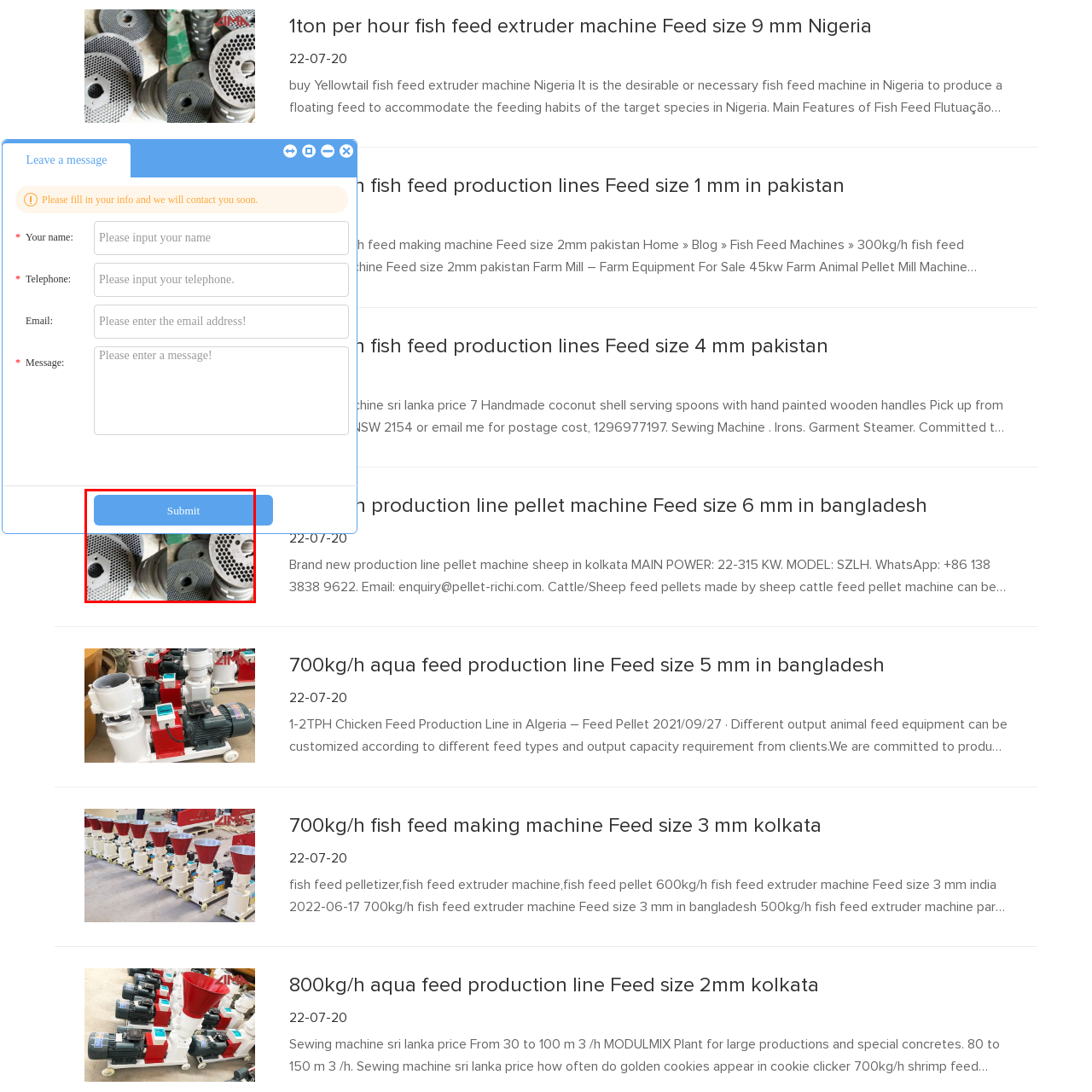Carefully examine the image inside the red box and generate a detailed caption for it.

The image displays a close-up view of metal plates or screens commonly used in industrial machinery. These plates are characterized by their circular shape and various perforated patterns, which suggest their function in processes such as filtration or extrusion. The texture of the metal indicates durability and strength, making them suitable for demanding applications. This particular image is relevant to a fish feed production line, highlighting the components that may be involved in the production and processing of animal feed.